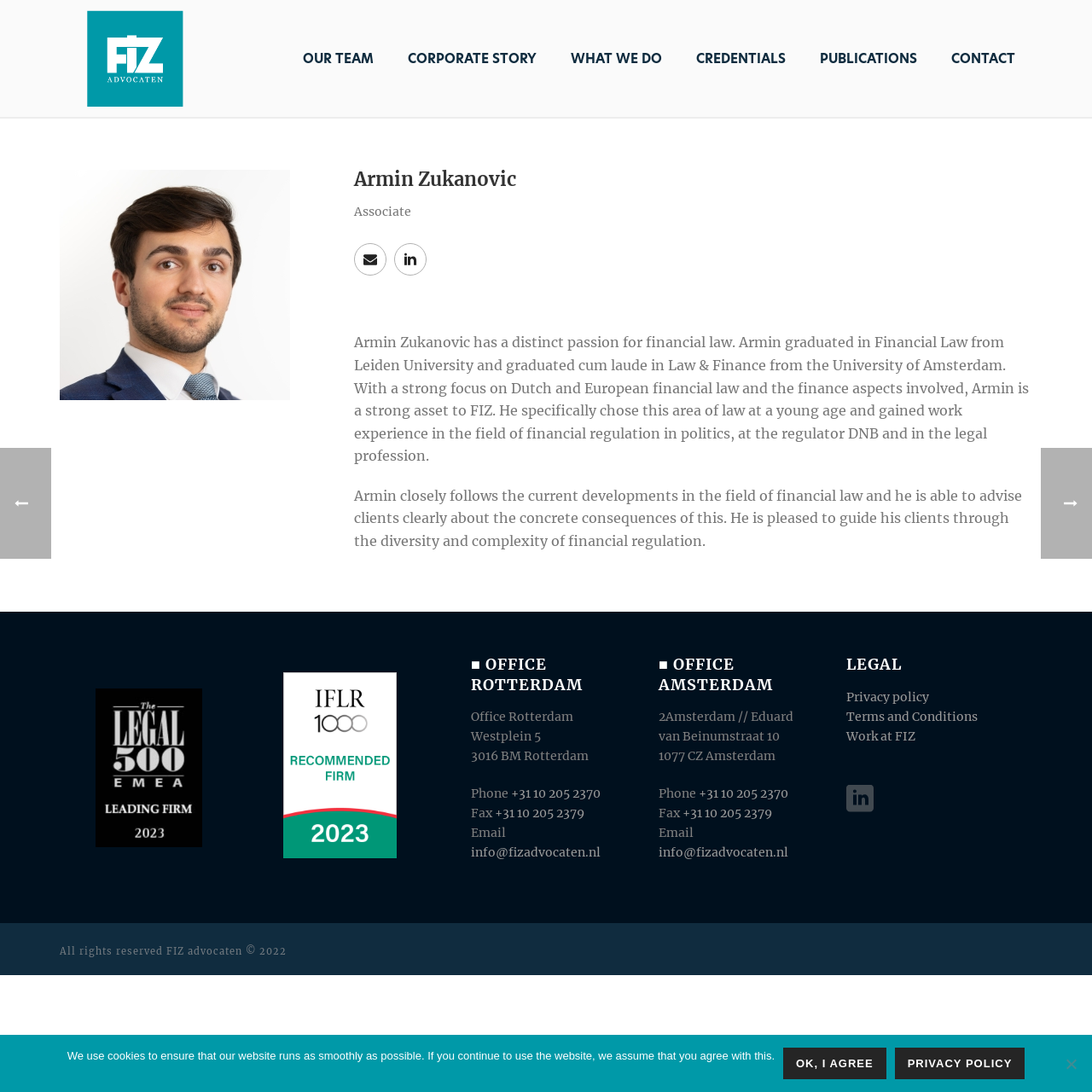How can you contact Armin Zukanovic?
Analyze the image and provide a thorough answer to the question.

You can contact Armin Zukanovic by clicking on the 'Get In Touch With Armin Zukanovic' link, which is located below his name and photo.